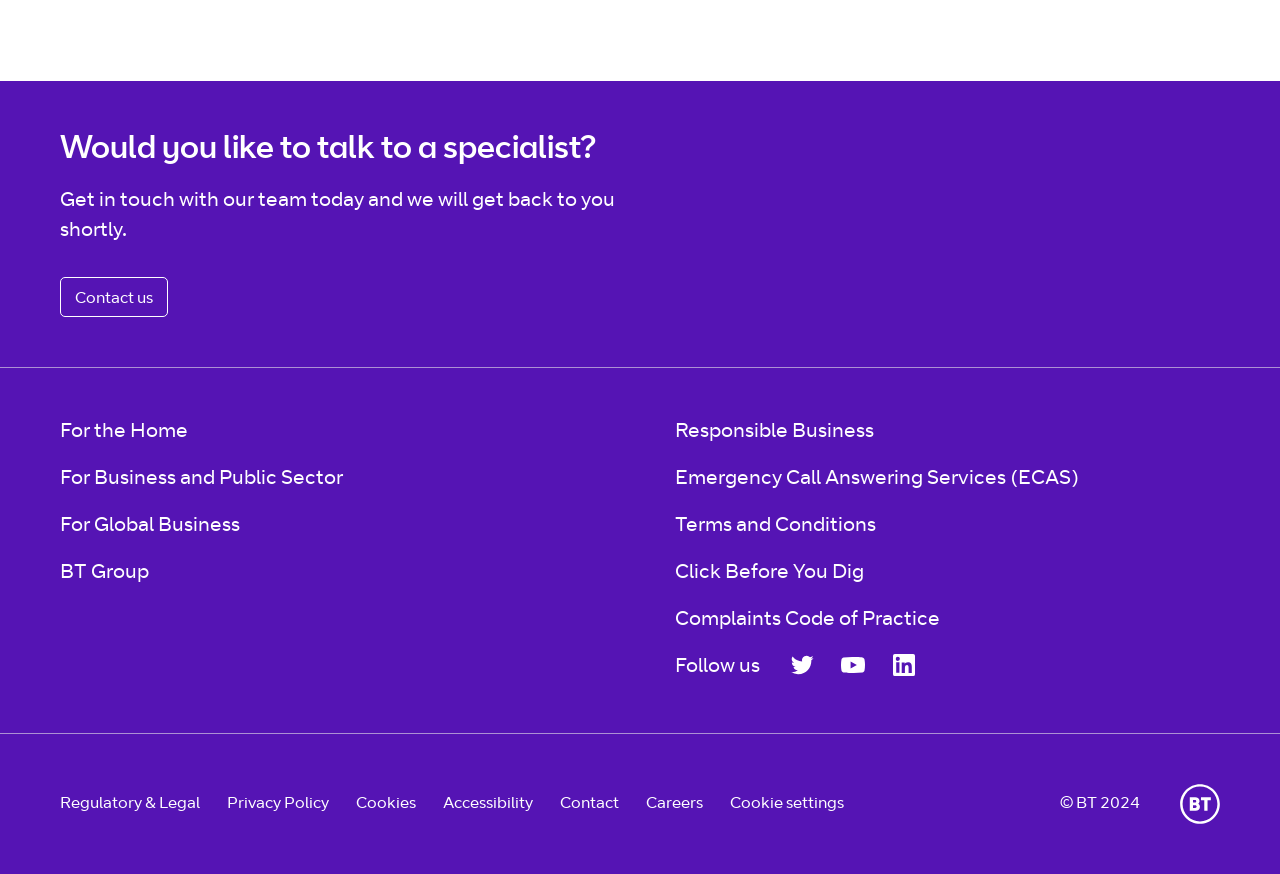Please specify the coordinates of the bounding box for the element that should be clicked to carry out this instruction: "Contact us". The coordinates must be four float numbers between 0 and 1, formatted as [left, top, right, bottom].

[0.047, 0.317, 0.131, 0.363]